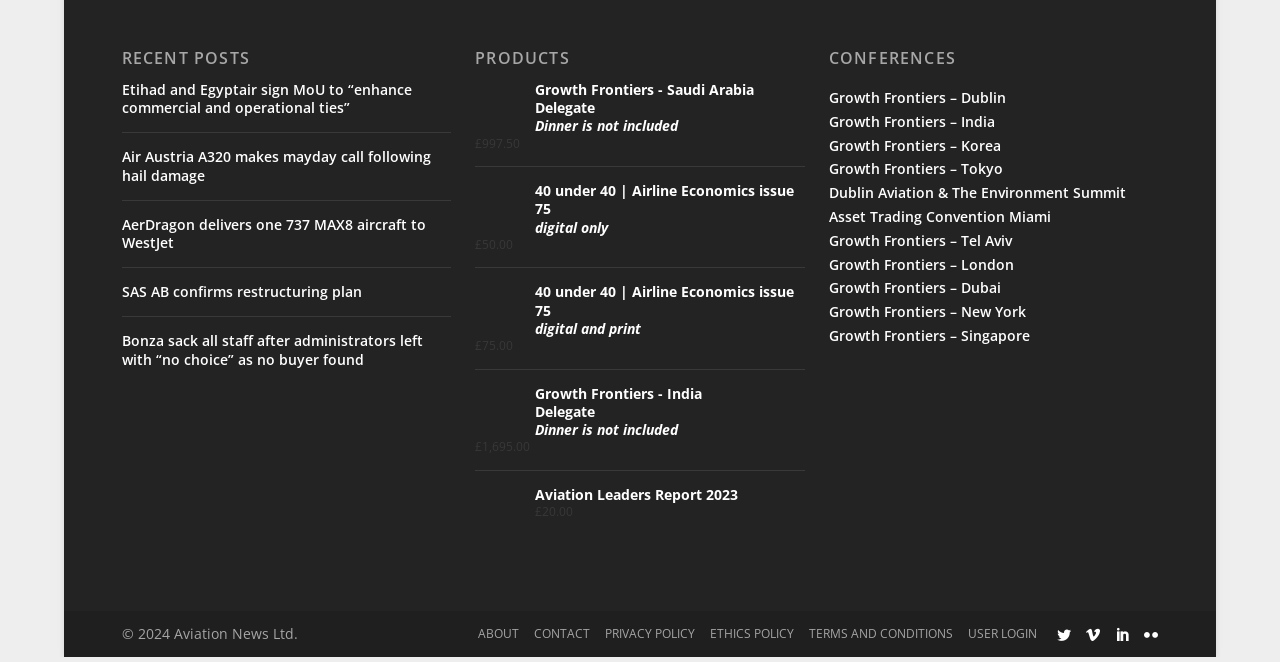Using the information in the image, give a comprehensive answer to the question: 
What are the social media platforms available?

I found three links with icons, which are commonly used to represent social media platforms, suggesting that there are three social media platforms available.